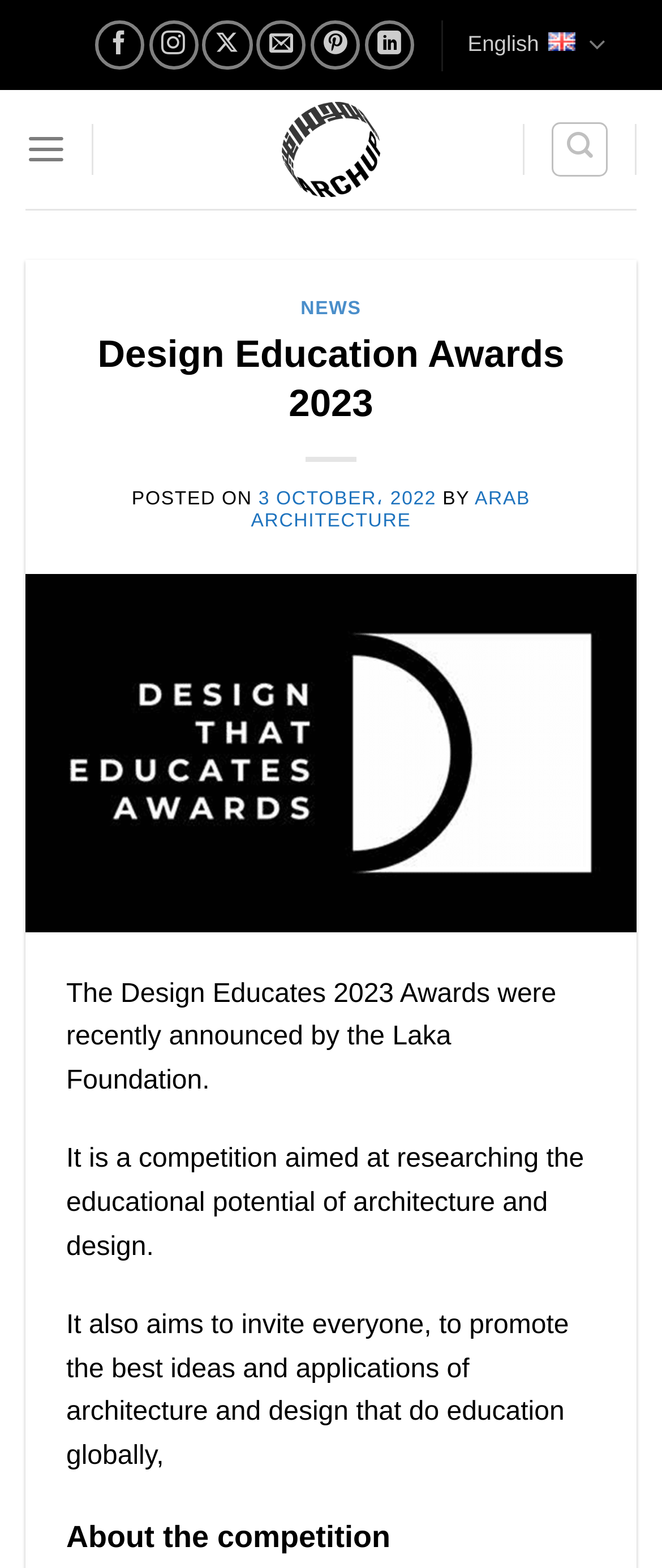Find the bounding box coordinates for the area that should be clicked to accomplish the instruction: "Follow on Facebook".

[0.143, 0.013, 0.217, 0.045]